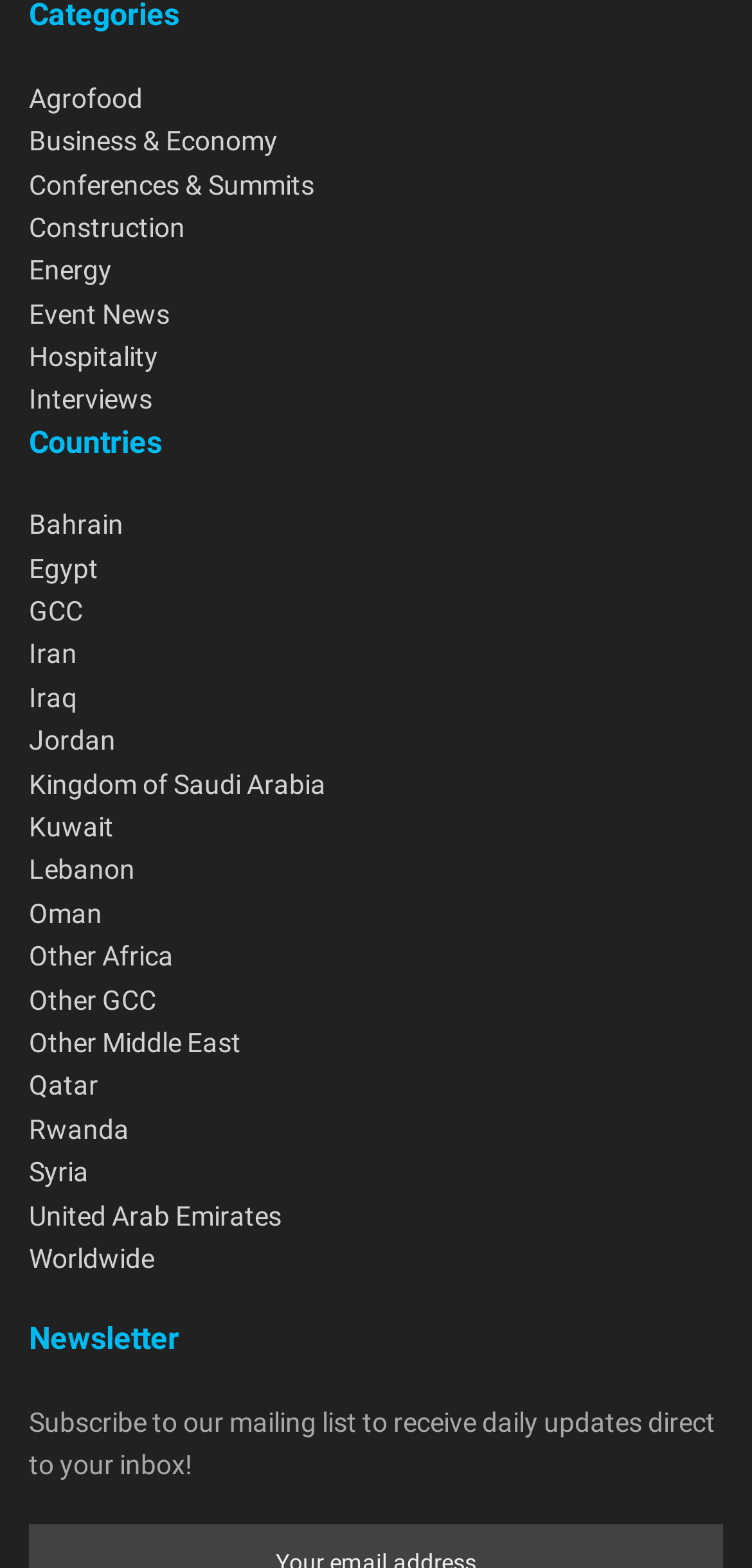Identify the bounding box coordinates of the clickable region required to complete the instruction: "Select Bahrain". The coordinates should be given as four float numbers within the range of 0 and 1, i.e., [left, top, right, bottom].

[0.038, 0.325, 0.164, 0.344]